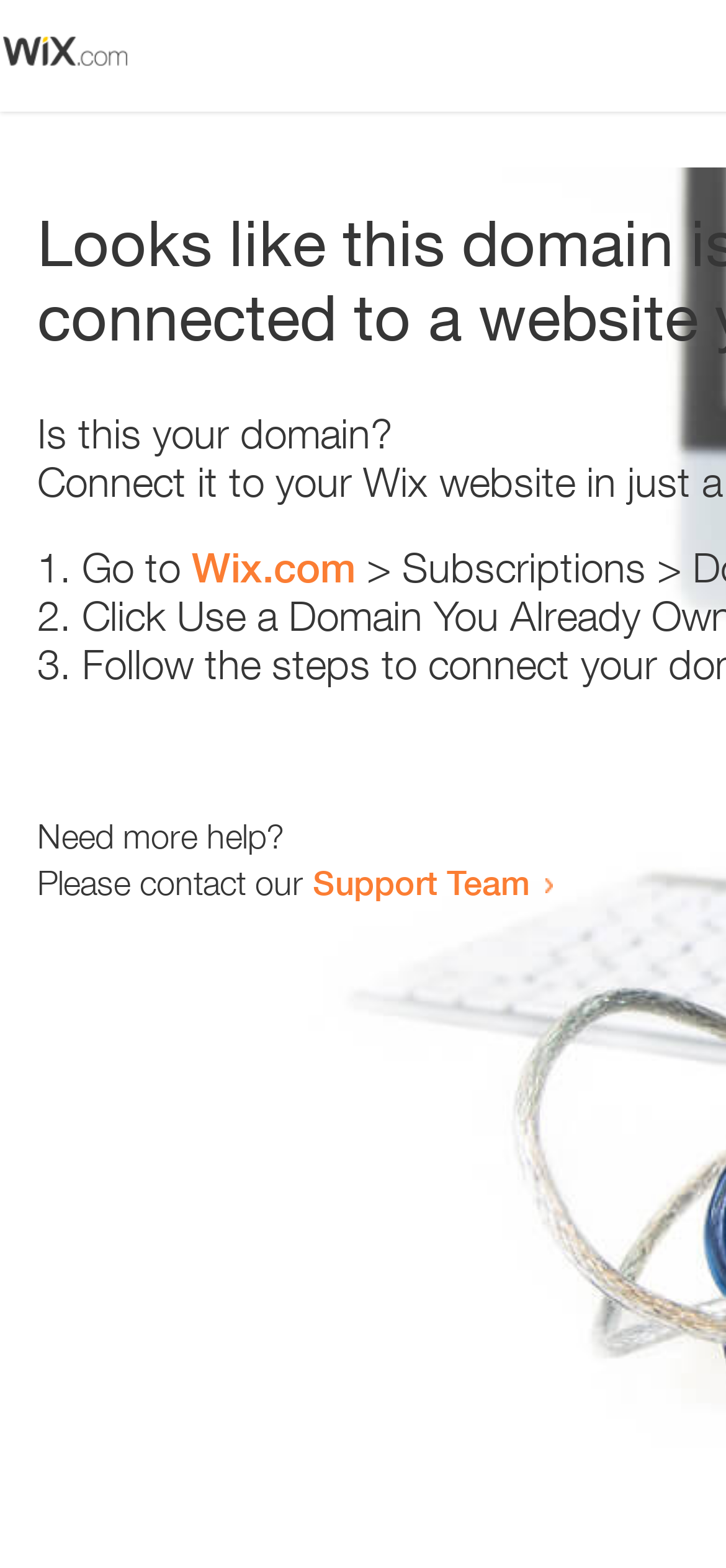Identify the bounding box coordinates for the UI element described as: "Support Team".

[0.431, 0.549, 0.731, 0.576]